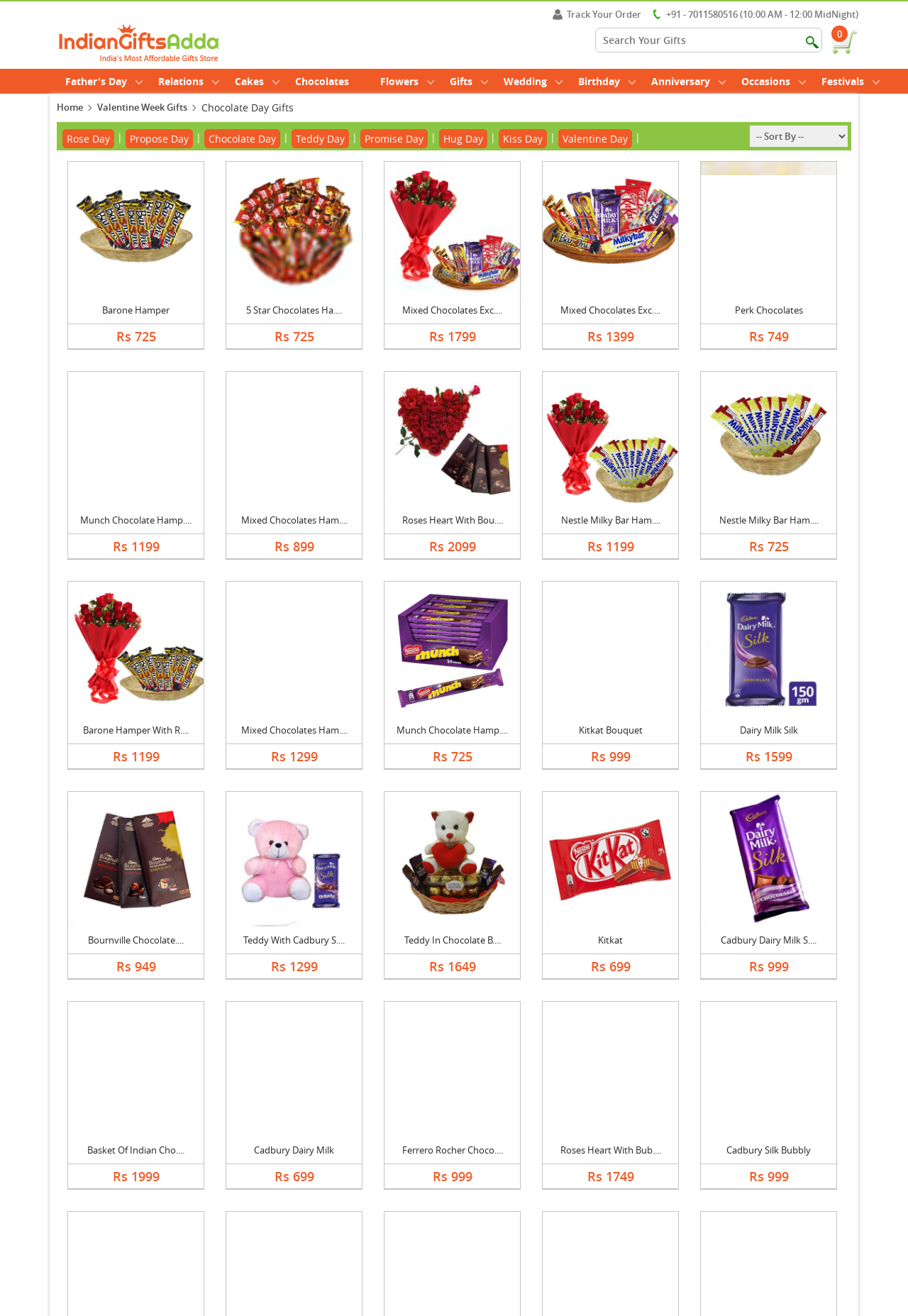Please answer the following question using a single word or phrase: 
How many gift hampers are displayed on the webpage?

10